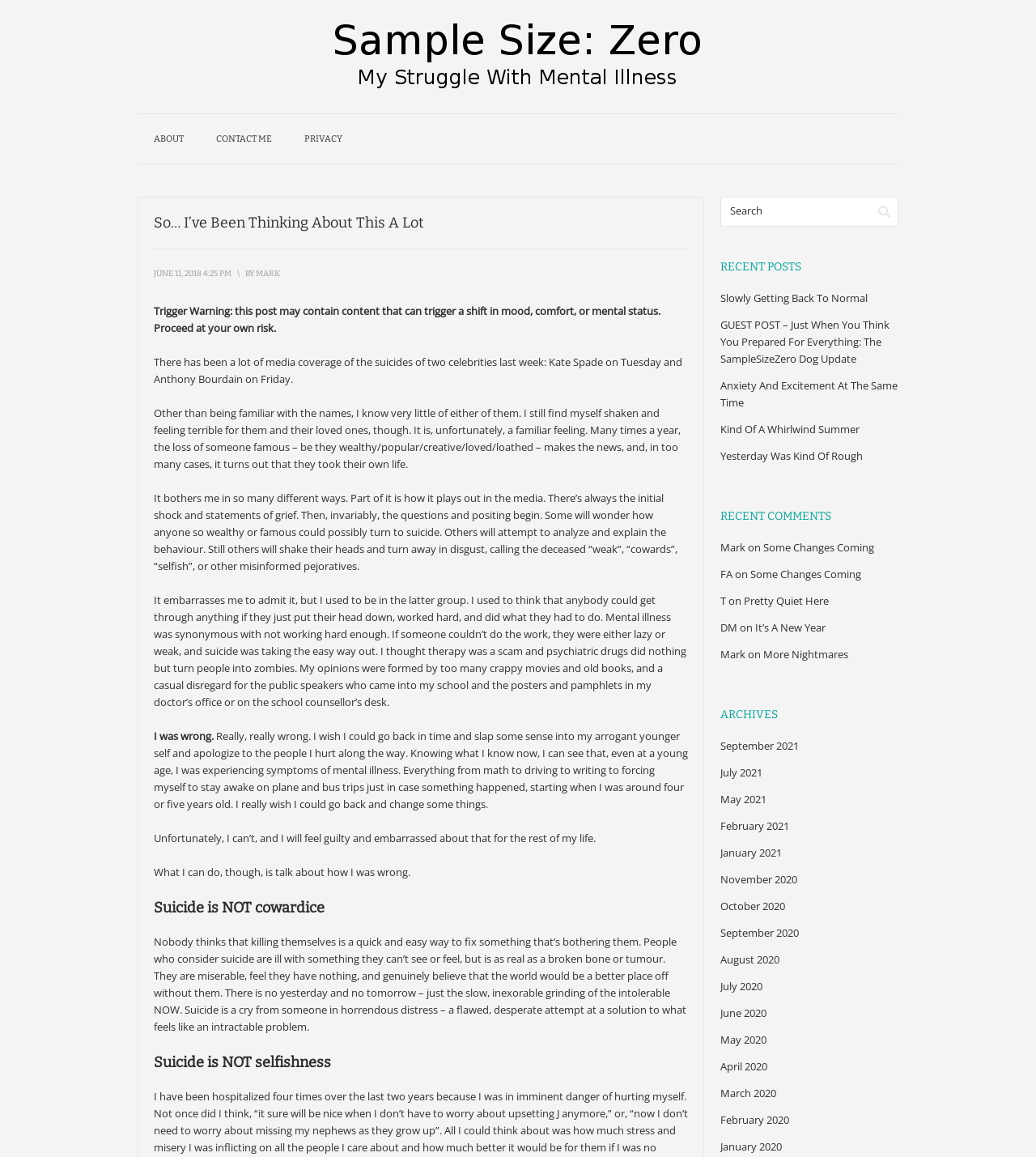Using the element description: "It’s A New Year", determine the bounding box coordinates. The coordinates should be in the format [left, top, right, bottom], with values between 0 and 1.

[0.729, 0.536, 0.797, 0.549]